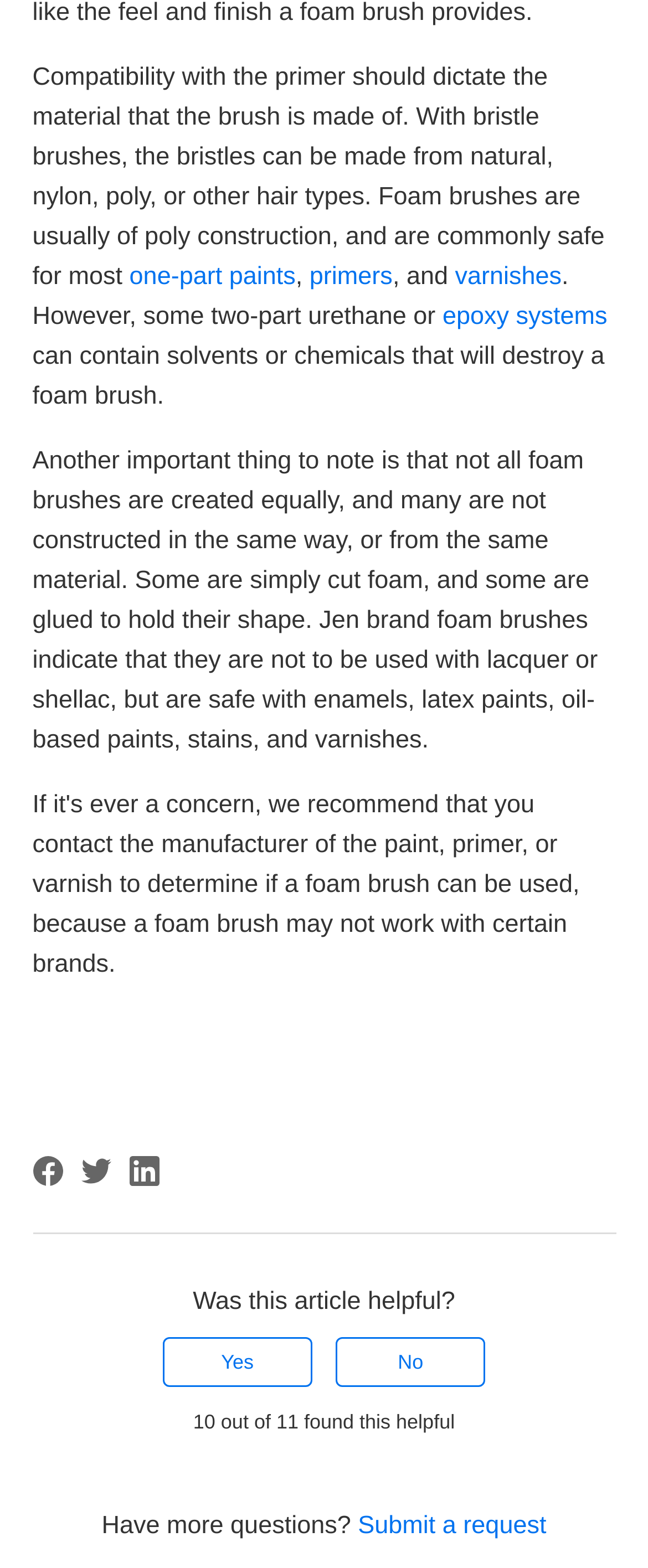Please specify the bounding box coordinates of the area that should be clicked to accomplish the following instruction: "Share this page on Facebook". The coordinates should consist of four float numbers between 0 and 1, i.e., [left, top, right, bottom].

[0.05, 0.737, 0.096, 0.756]